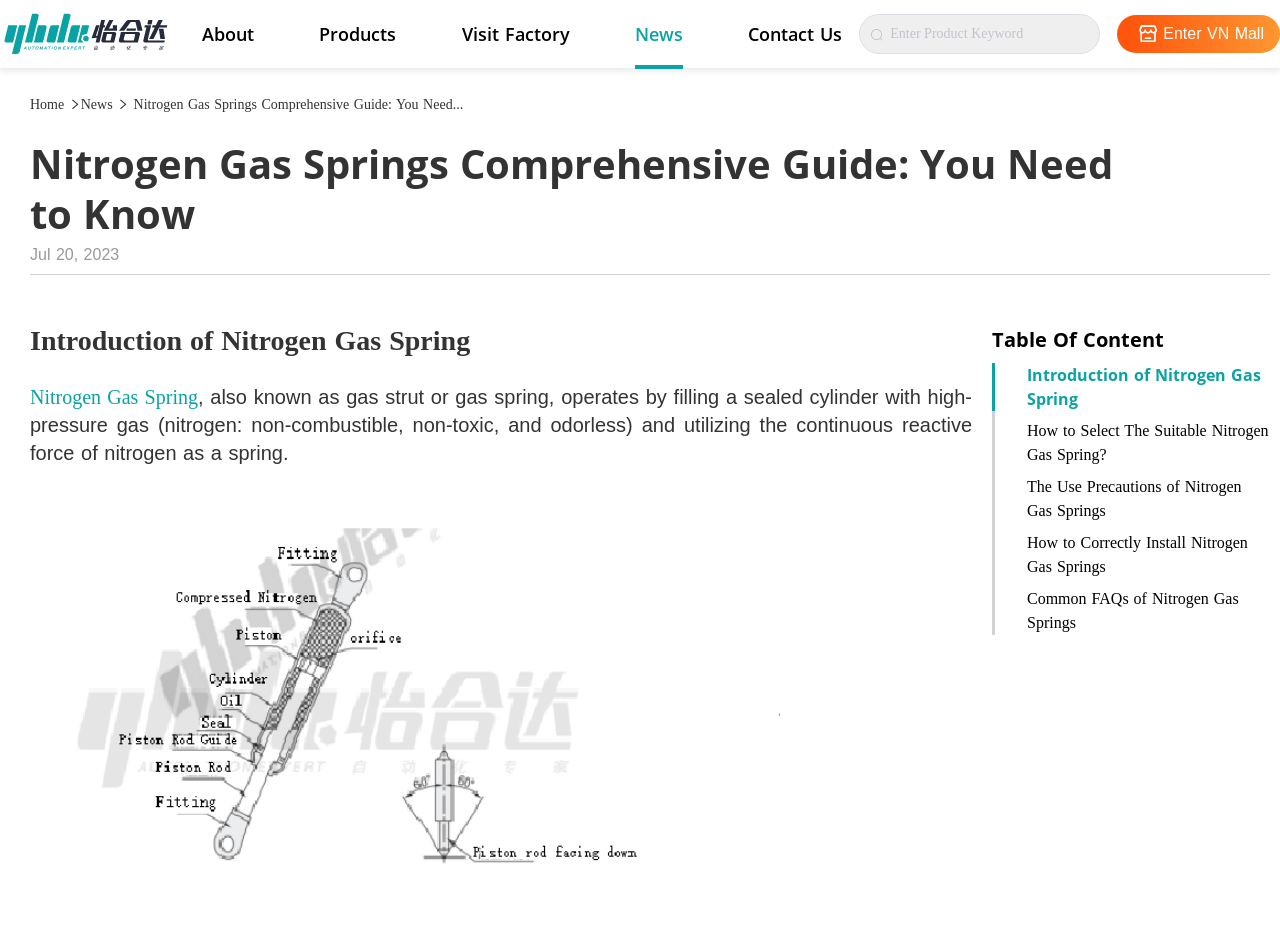Please identify the bounding box coordinates of the clickable region that I should interact with to perform the following instruction: "Read the introduction of Nitrogen Gas Spring". The coordinates should be expressed as four float numbers between 0 and 1, i.e., [left, top, right, bottom].

[0.023, 0.273, 0.759, 0.379]